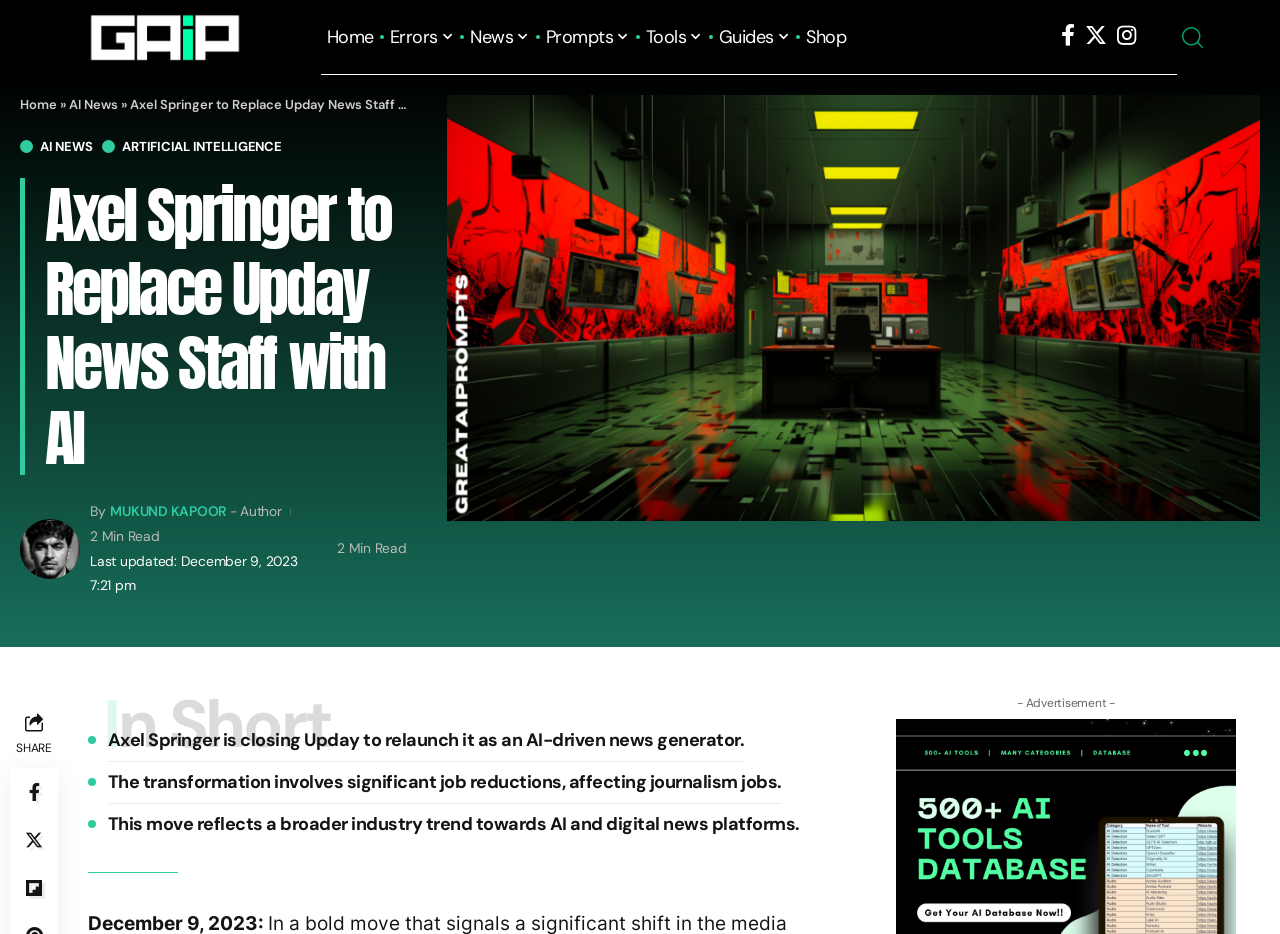Utilize the details in the image to give a detailed response to the question: What is the author of the article?

The author of the article is mentioned as 'MUKUND KAPOOR', which can be found in the byline section of the article, along with the author's image.